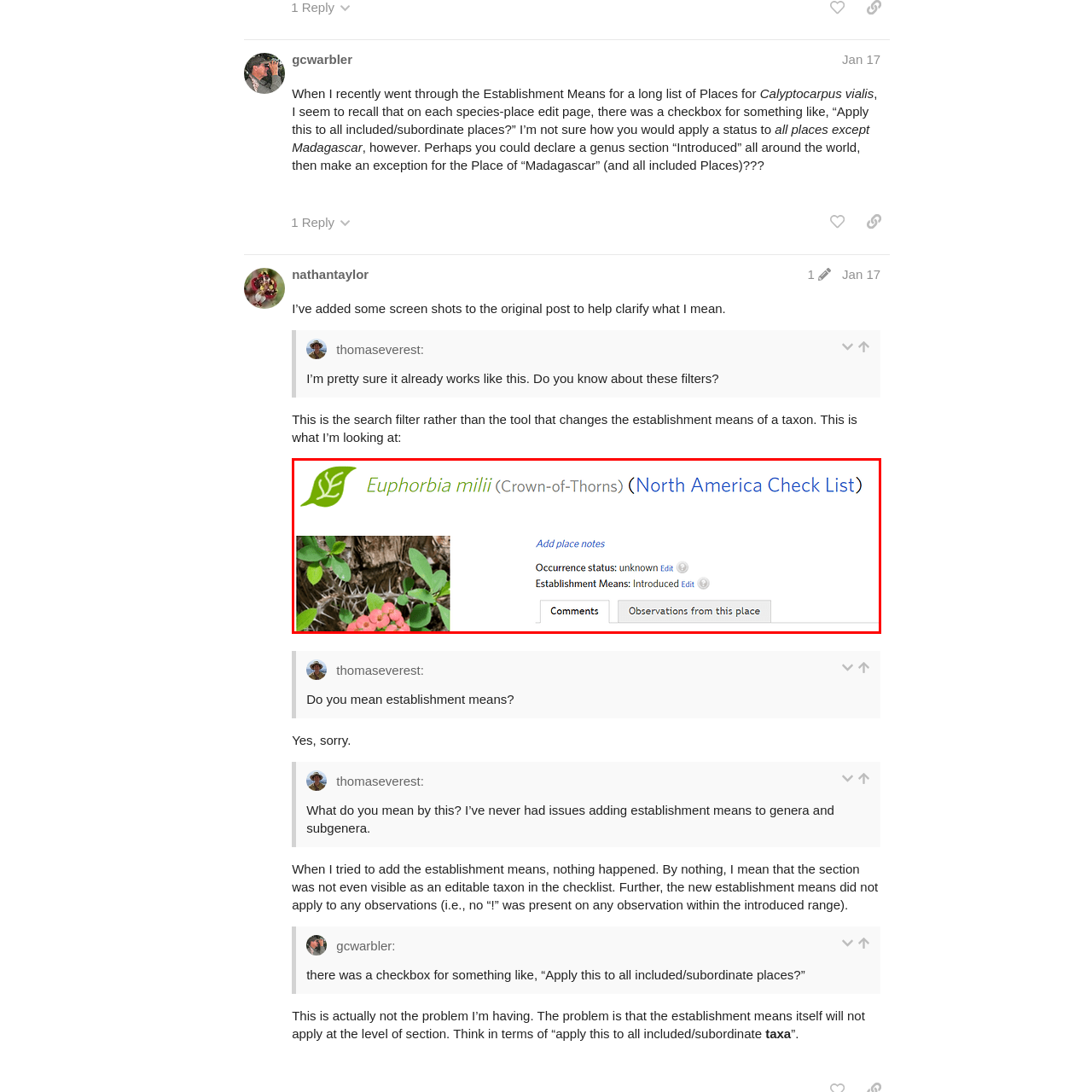How can users contribute to the documentation of the species?
Inspect the image surrounded by the red bounding box and answer the question using a single word or a short phrase.

Edit data or add comments